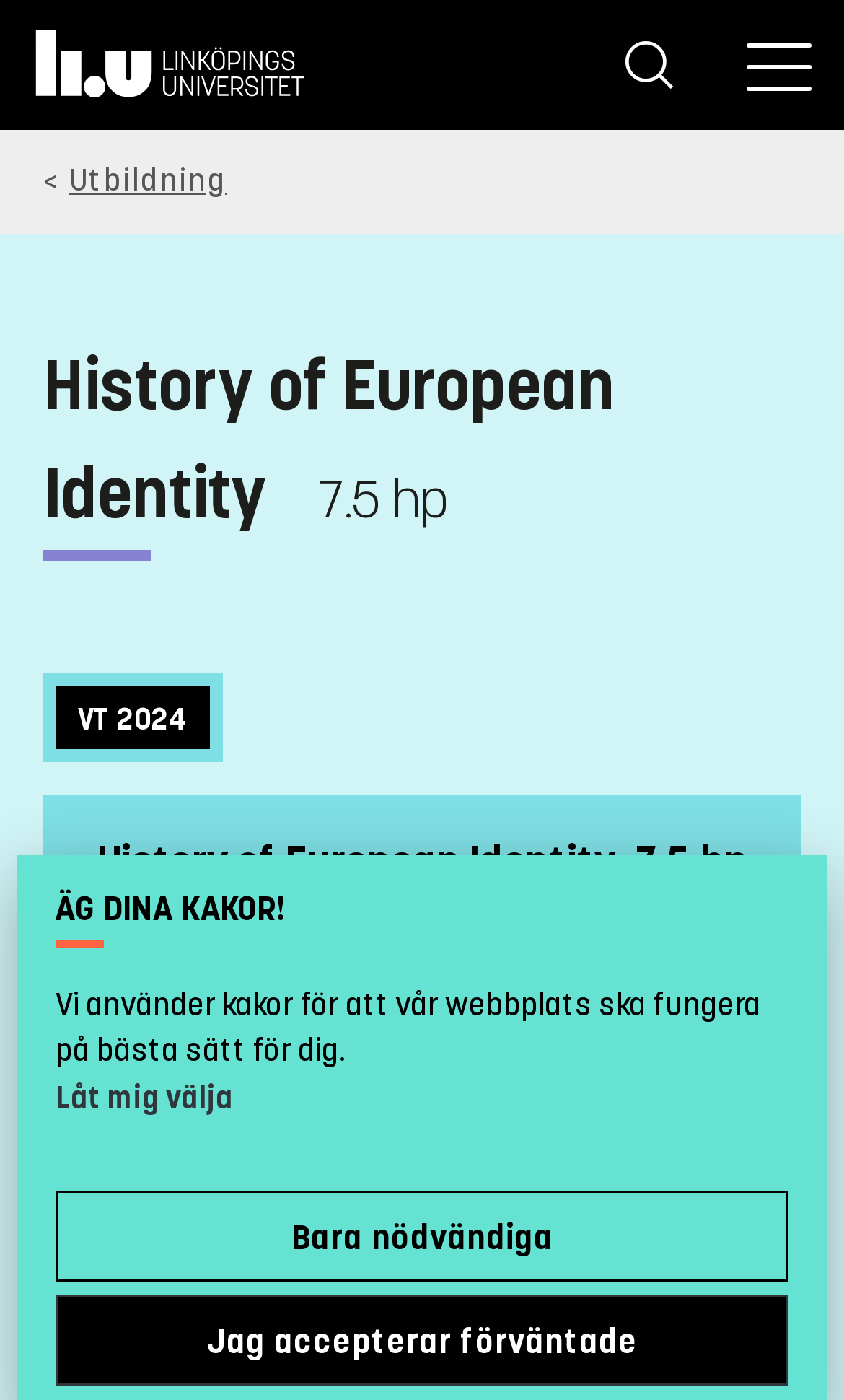Answer briefly with one word or phrase:
What is the location of the course?

Linköping